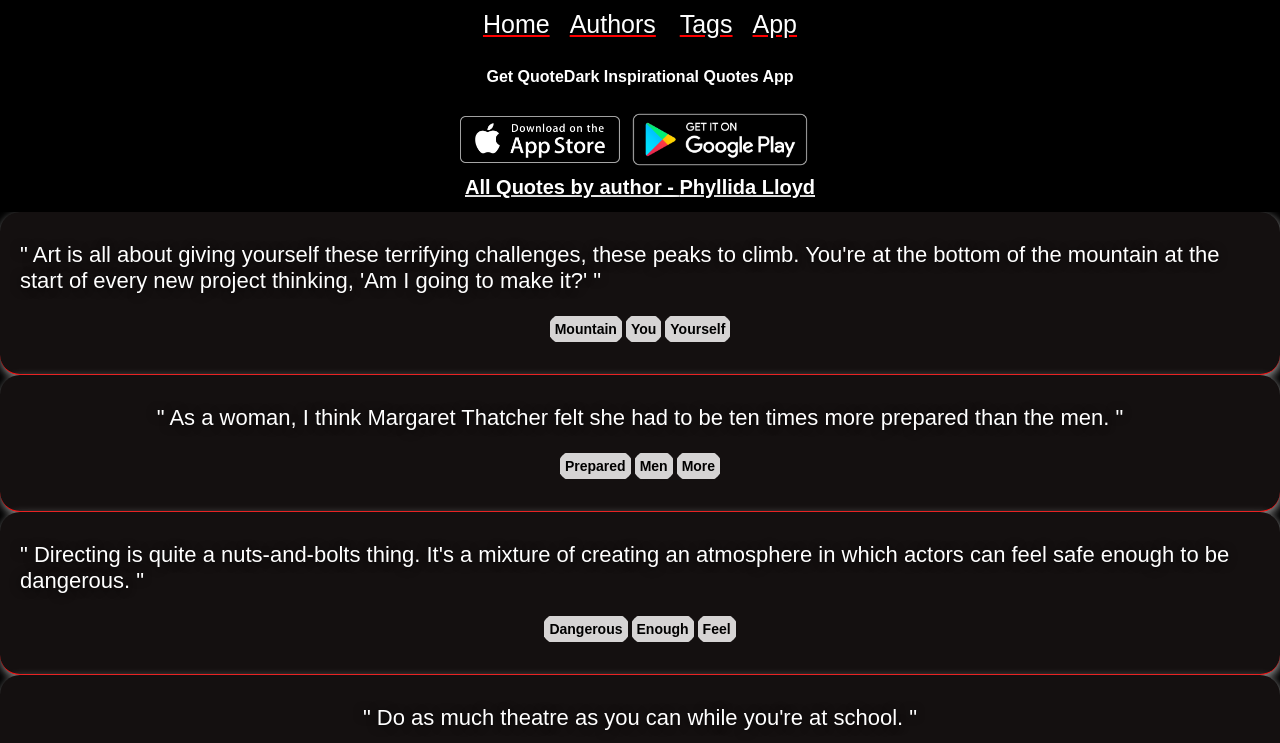Can you find the bounding box coordinates for the element to click on to achieve the instruction: "Read quote about being Prepared"?

[0.436, 0.607, 0.494, 0.648]